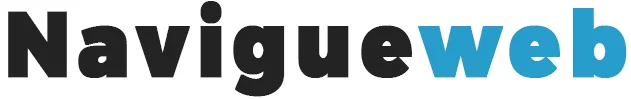Give a comprehensive caption for the image.

The image showcases the logo of "NavigueWeb," a platform dedicated to providing informative content. The design features the word "Navigue" in bold, black lettering, emphasizing strength and clarity, while "web" is presented in a vibrant blue, symbolizing innovation and connectivity. This logo encapsulates the essence of the site, which focuses on topics such as historical events, including the British control of colonies, as suggested by the surrounding context on the webpage.